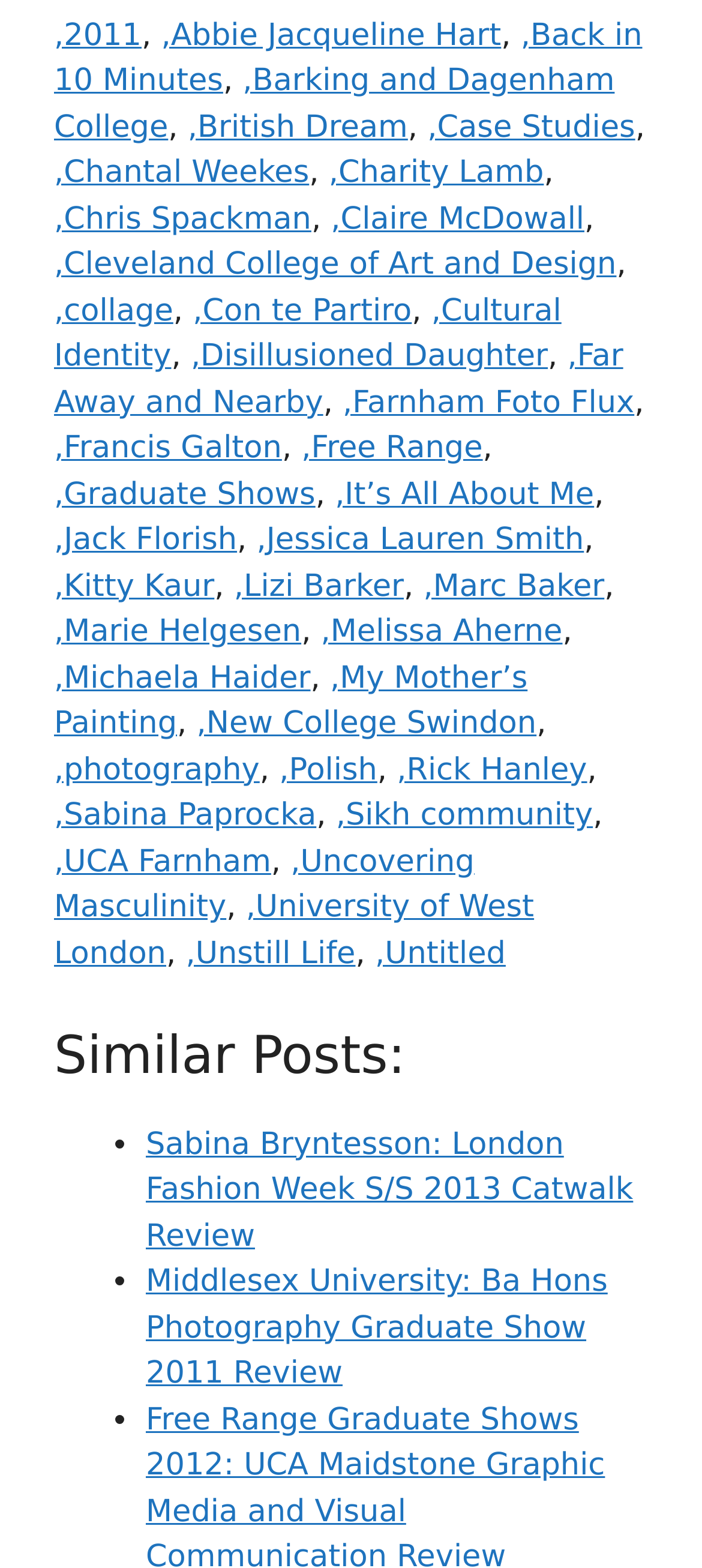Return the bounding box coordinates of the UI element that corresponds to this description: ",Untitled". The coordinates must be given as four float numbers in the range of 0 and 1, [left, top, right, bottom].

[0.534, 0.597, 0.72, 0.62]